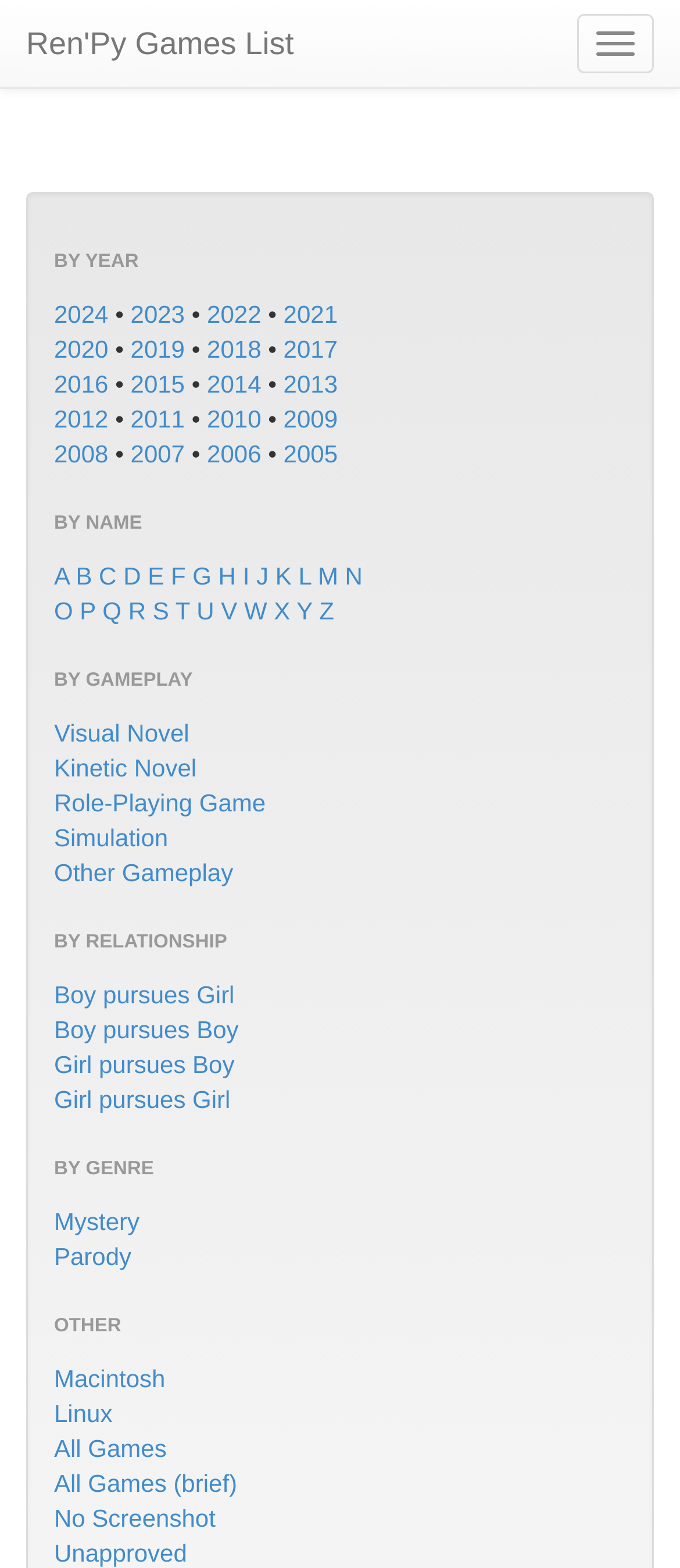Can you specify the bounding box coordinates for the region that should be clicked to fulfill this instruction: "View games released in 2024".

[0.079, 0.191, 0.159, 0.209]